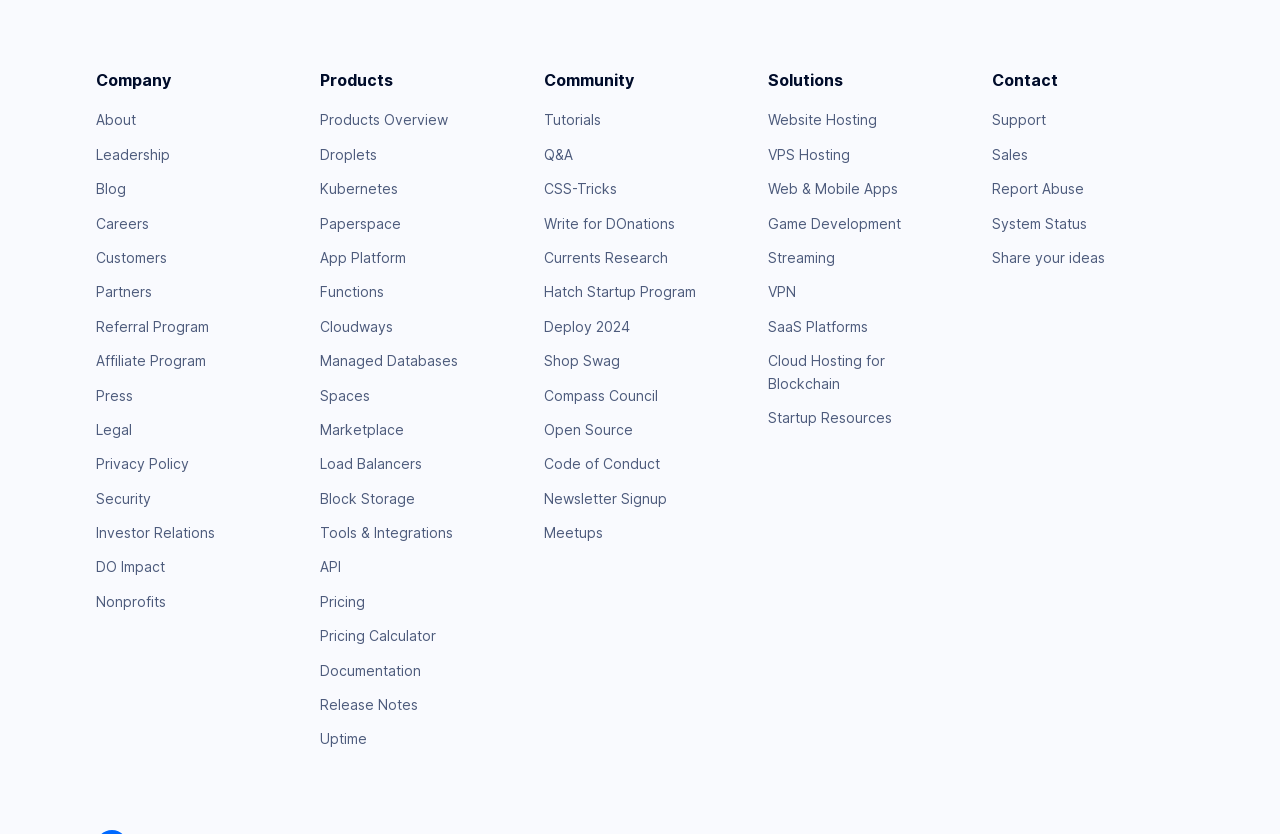Using the information shown in the image, answer the question with as much detail as possible: How many main sections are on the webpage?

Upon examining the webpage, I notice that there are four main sections: 'Company', 'Products', 'Community', and 'Solutions'. Each section has its own set of links and subheadings, indicating that these are the primary categories of the webpage.